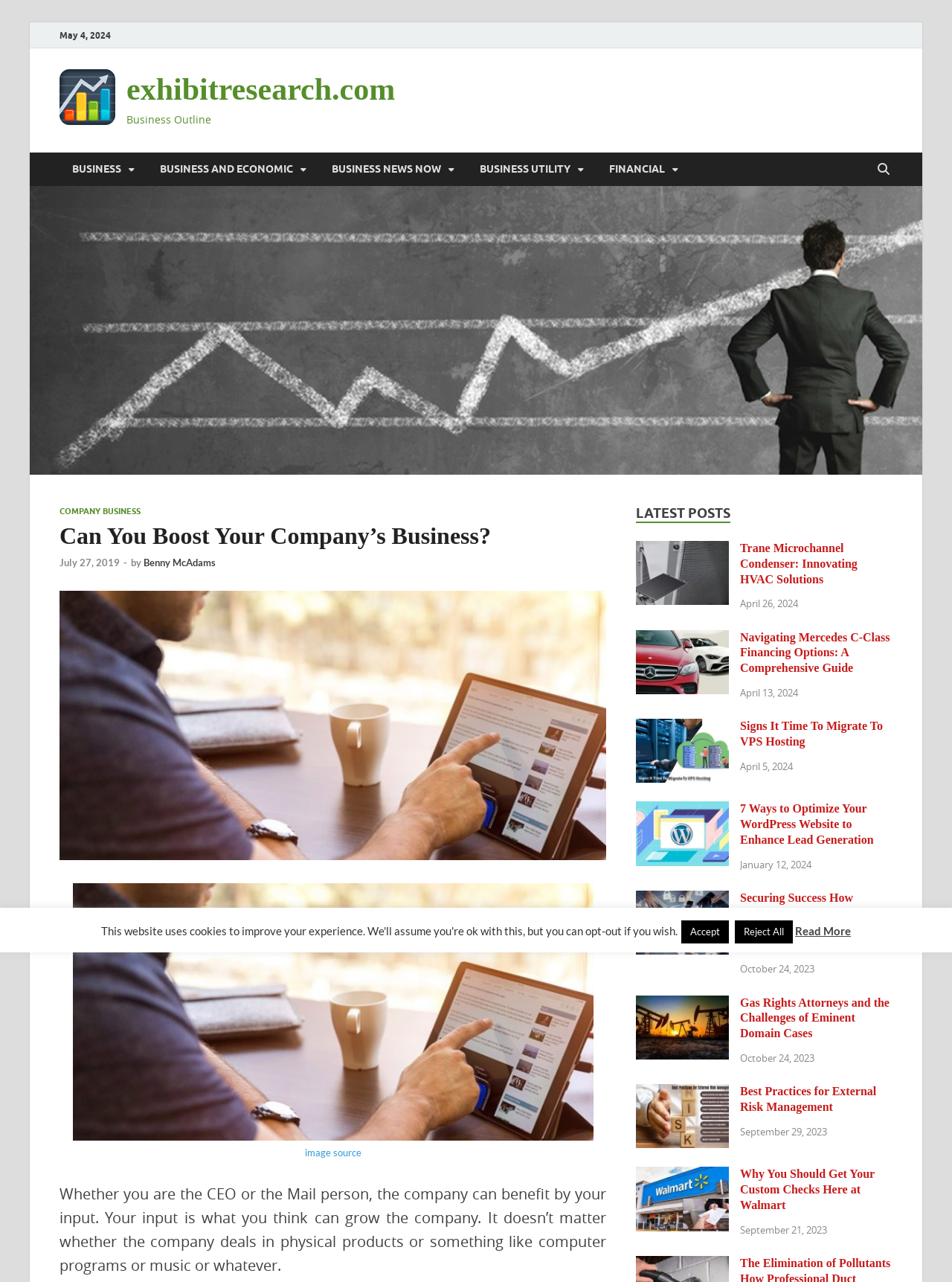Please provide a comprehensive answer to the question based on the screenshot: What is the title of the post with the oldest date?

I found the post with the oldest date by looking at the dates of the posts listed under the 'LATEST POSTS' heading. The oldest date is October 24, 2023, which corresponds to the post 'Gas Rights Attorneys and the Challenges of Eminent Domain Cases'.